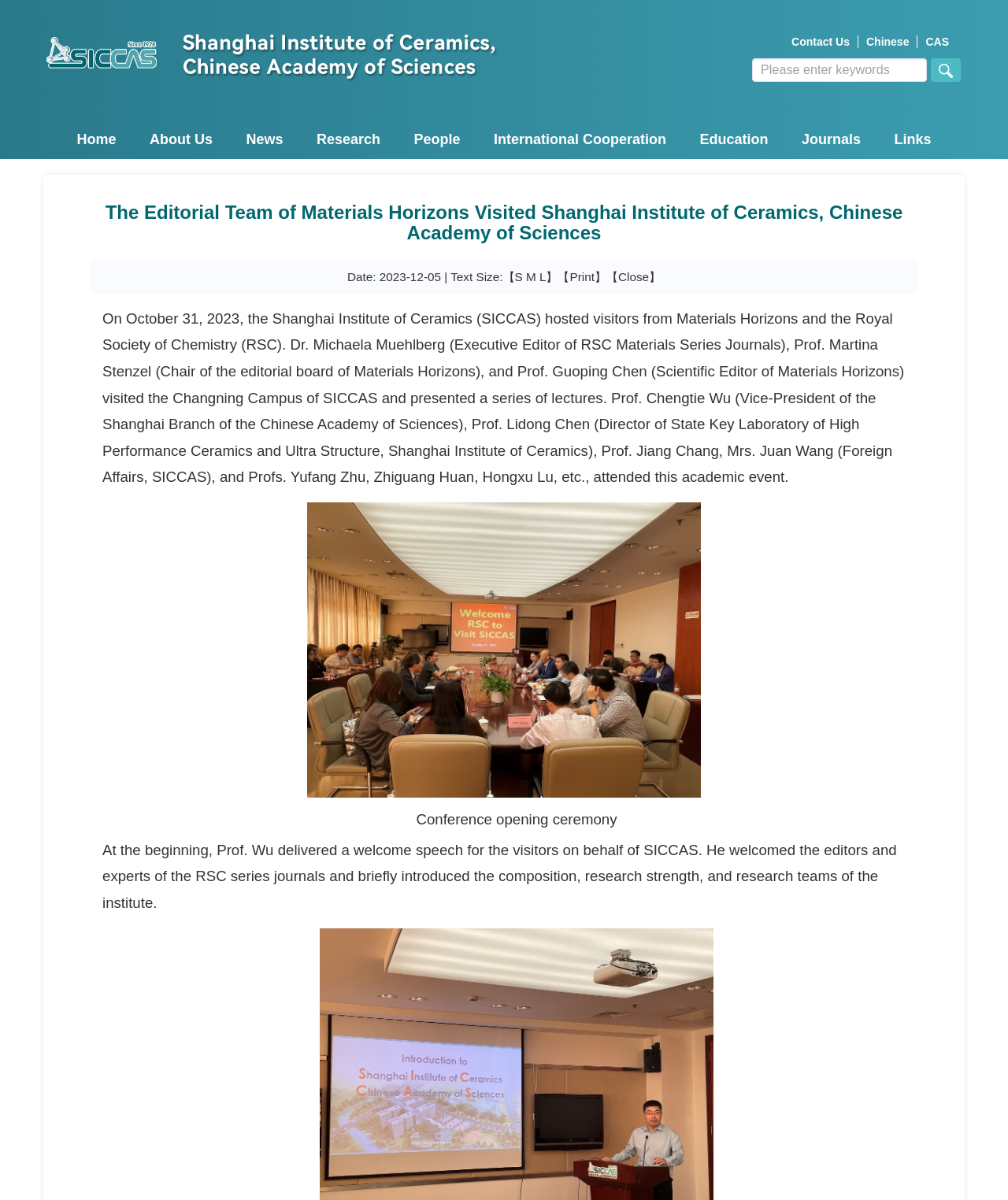What is the topic of the article?
Offer a detailed and exhaustive answer to the question.

The article mentions the Editorial Team of Materials Horizons visiting the Shanghai Institute of Ceramics, and the text contains keywords related to materials science and research.